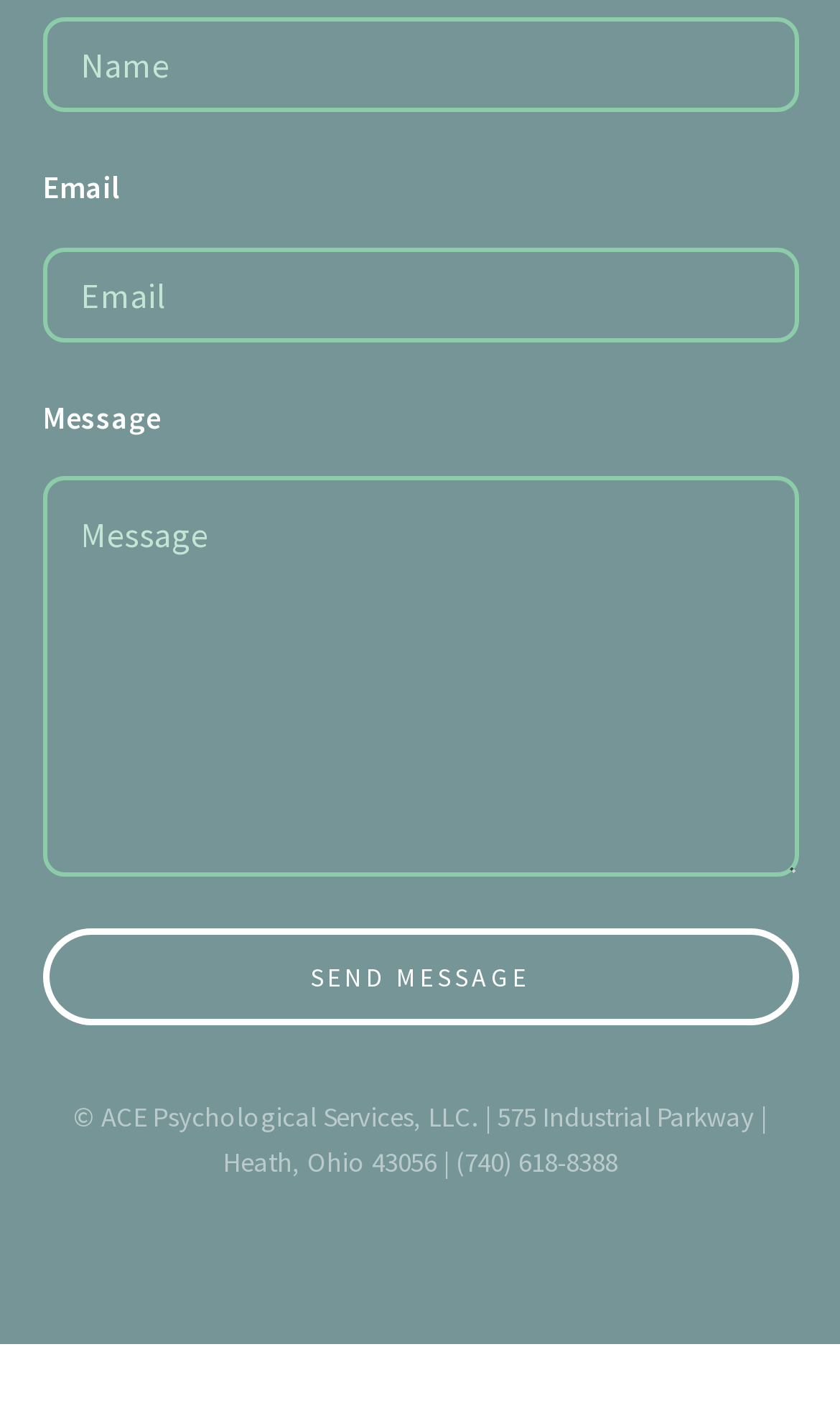What is the purpose of the 'Name' textbox?
Refer to the image and respond with a one-word or short-phrase answer.

To input name